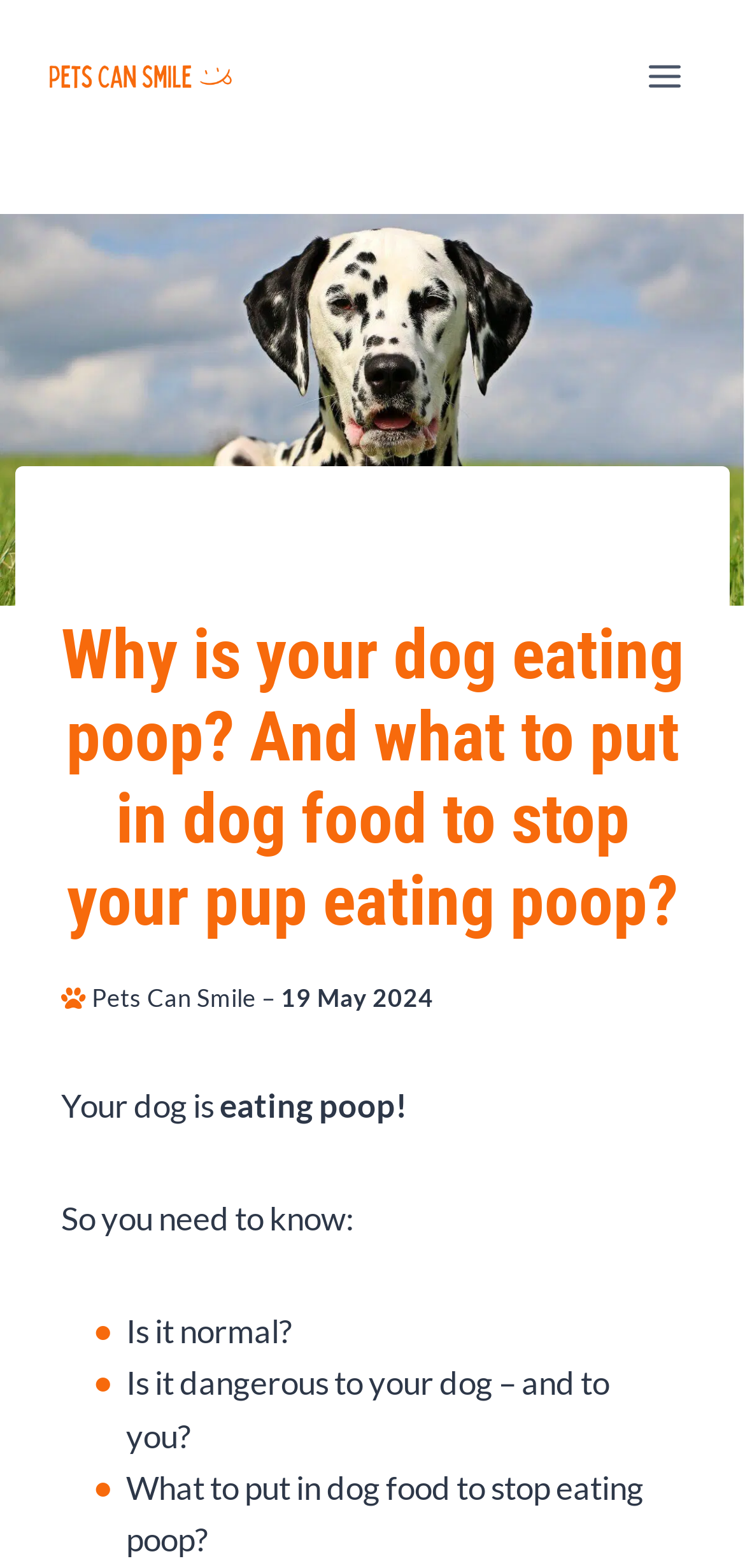What are the three main questions addressed in the article?
Give a one-word or short-phrase answer derived from the screenshot.

Is it normal, Is it dangerous, What to put in dog food